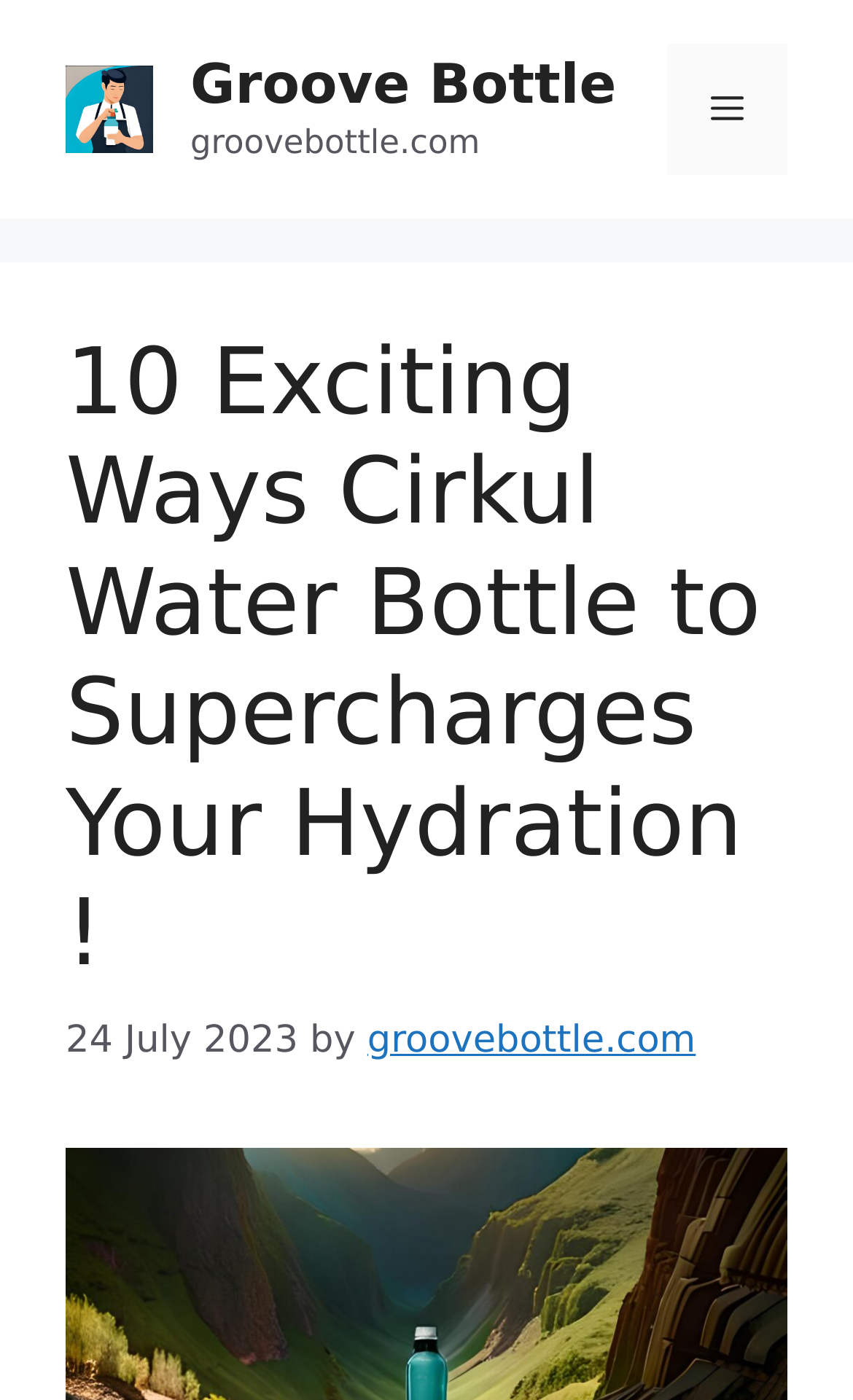From the given element description: "alt="Groove Bottle"", find the bounding box for the UI element. Provide the coordinates as four float numbers between 0 and 1, in the order [left, top, right, bottom].

[0.077, 0.062, 0.179, 0.093]